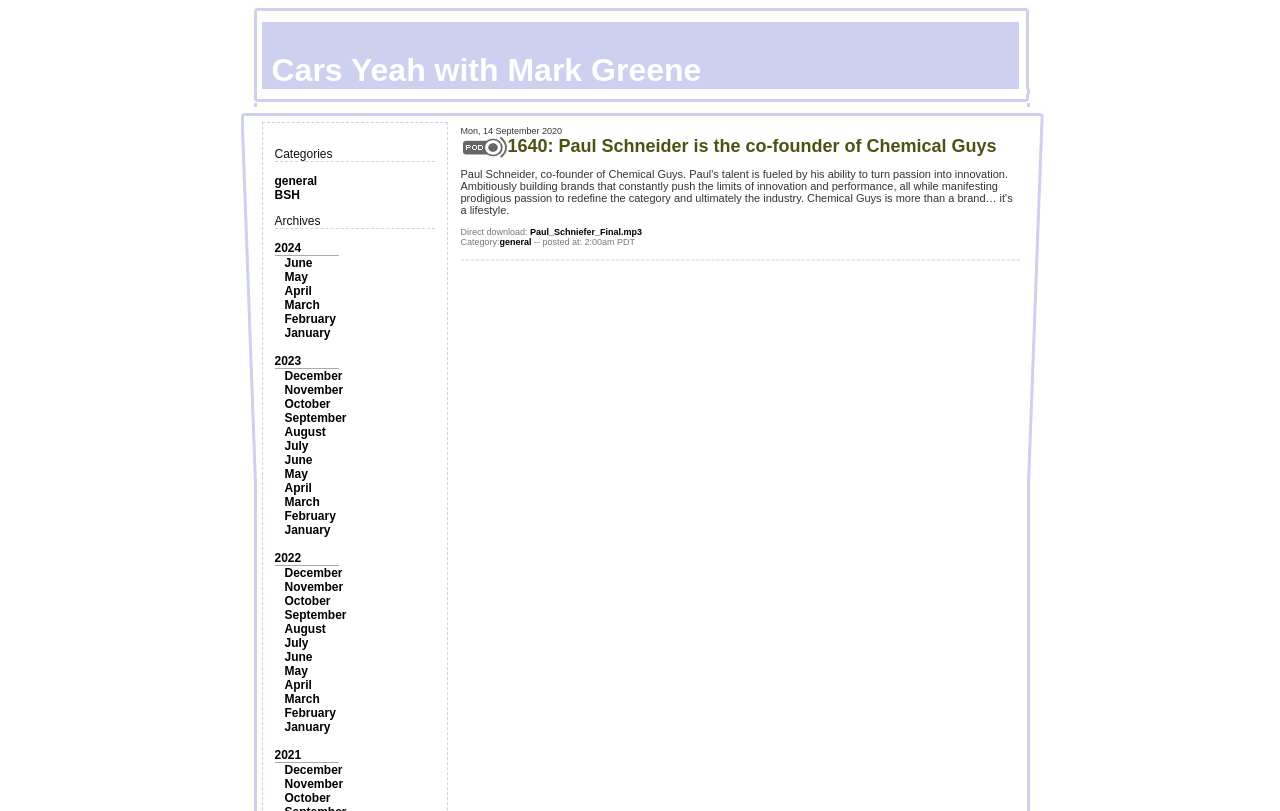Locate the bounding box coordinates of the area to click to fulfill this instruction: "Download the 'Paul_Schniefer_Final.mp3' file". The bounding box should be presented as four float numbers between 0 and 1, in the order [left, top, right, bottom].

[0.414, 0.28, 0.502, 0.292]